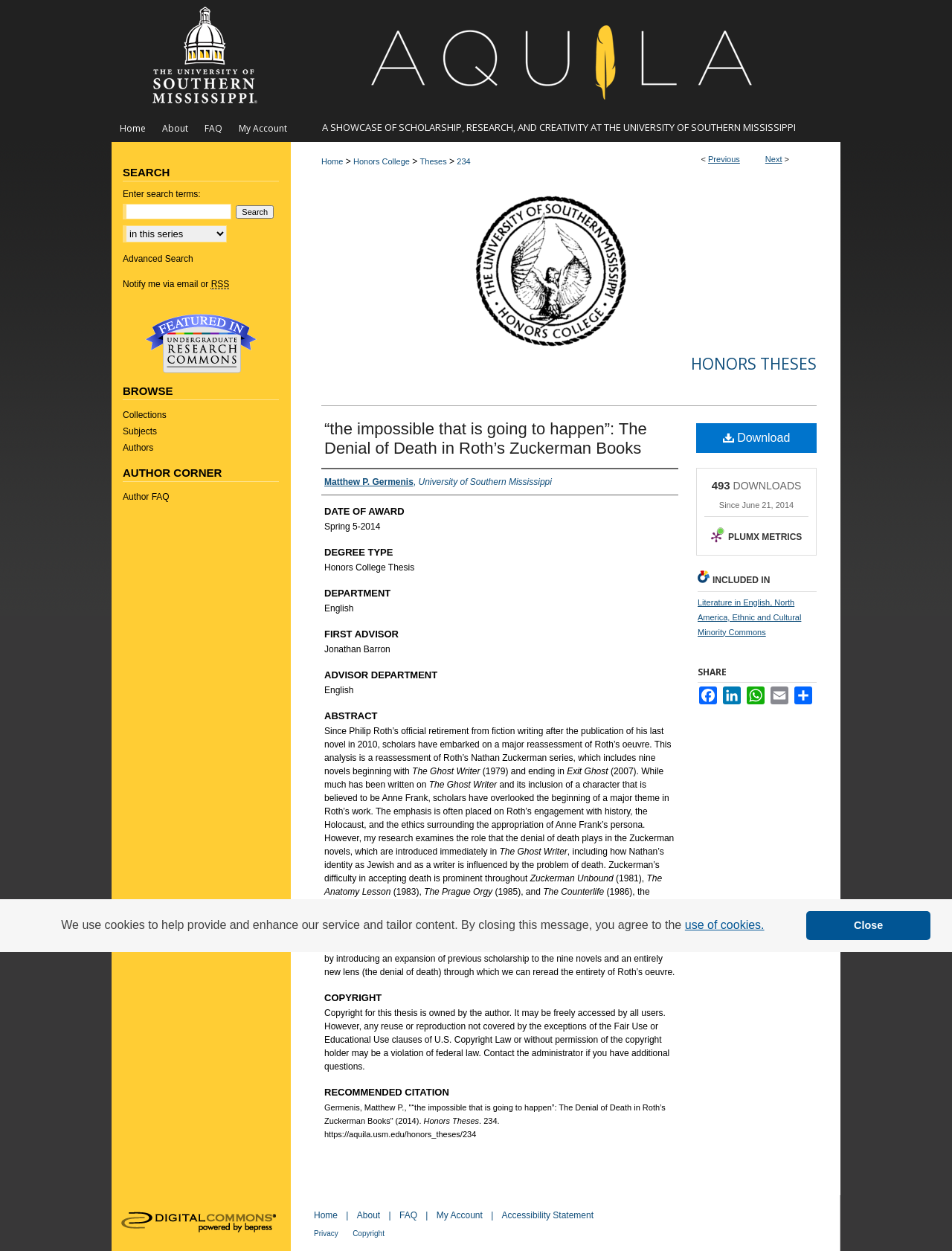What is the degree type of the thesis?
Answer the question using a single word or phrase, according to the image.

Honors College Thesis